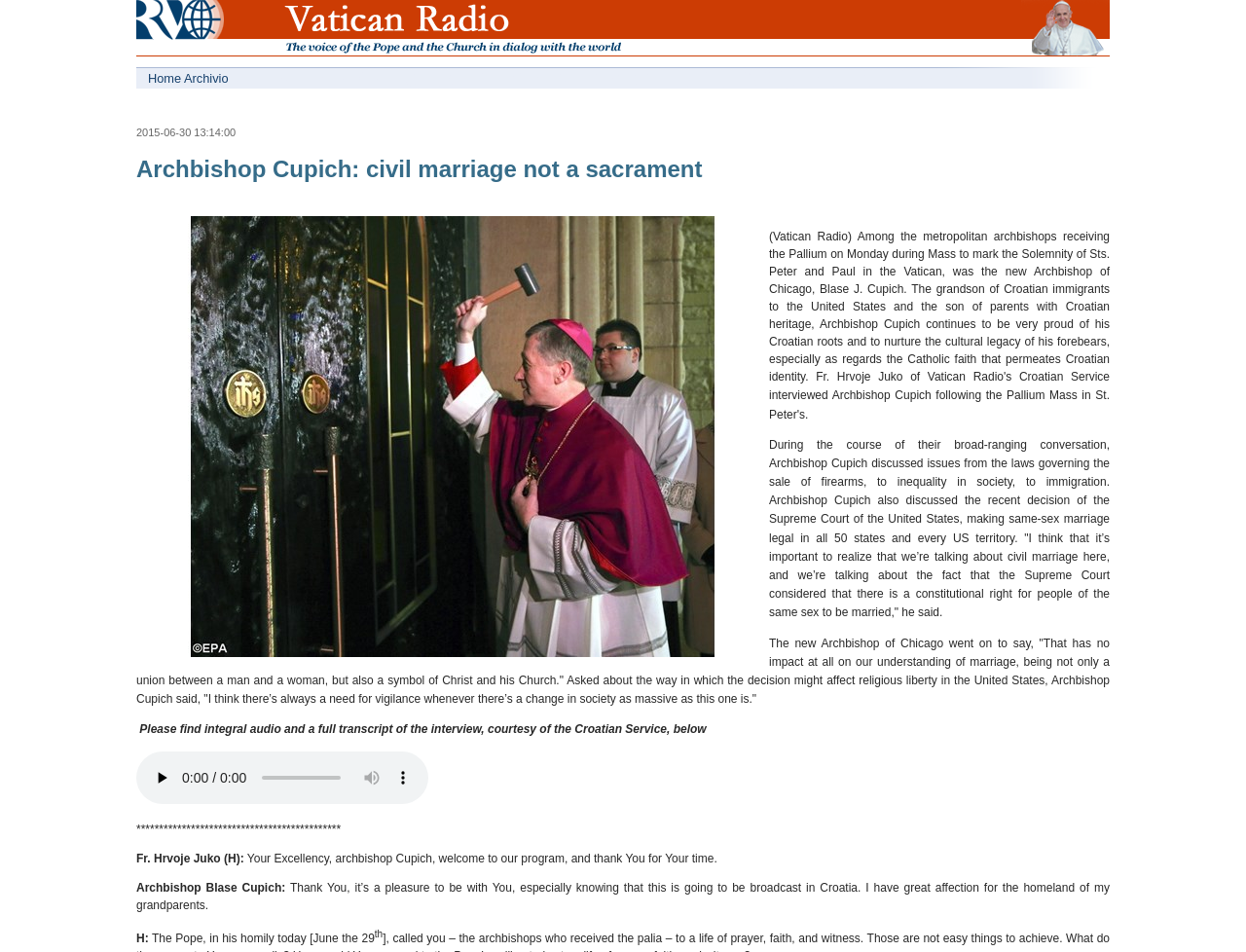Describe all the key features of the webpage in detail.

The webpage appears to be an article or news page from Radio Vaticana, with a focus on an interview with Archbishop Blase Cupich. At the top left of the page, there is a link to "Home" accompanied by a small image, and an image of the Radio Vaticana logo is situated next to it. On the top right, there is another image, but it does not have a descriptive text.

Below the top navigation, there is a heading that reads "Archbishop Cupich: civil marriage not a sacrament" in a prominent font size. Underneath the heading, there is a timestamp "2015-06-30 13:14:00" and a link to "Home Archivio".

The main content of the page is divided into several paragraphs of text, which appear to be a transcript of an interview with Archbishop Cupich. The text discusses various topics, including the Archbishop's Croatian heritage, his views on civil marriage, and the recent decision of the Supreme Court of the United States to legalize same-sex marriage.

On the right side of the page, there is an audio player with a play button, a slider to scrub through the audio, and buttons to mute and show more media controls. Below the audio player, there is a separator line, followed by a continuation of the interview transcript.

Throughout the page, there are a total of 5 images, 2 links, 1 audio player, and 12 blocks of static text. The text is arranged in a clear and readable format, with headings and paragraphs that are easy to distinguish.